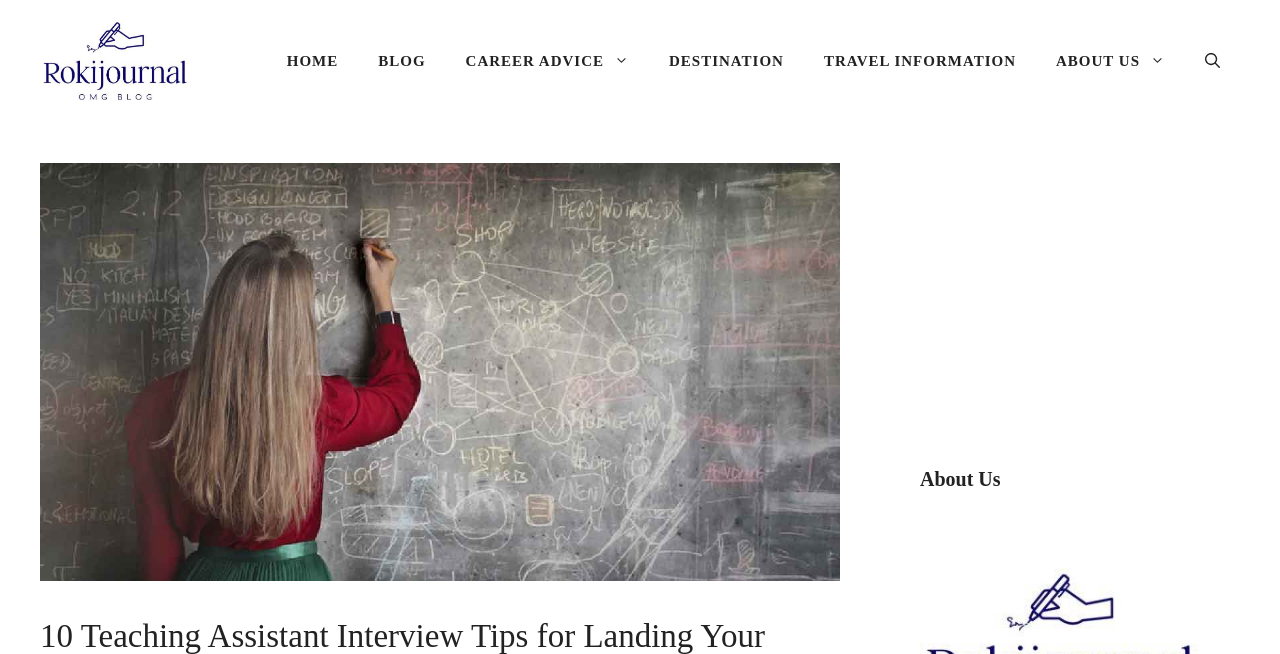Is there a search button on the webpage?
Please ensure your answer is as detailed and informative as possible.

The search button can be found in the primary navigation section, labeled as 'Open search', which suggests that users can search for content on the webpage.